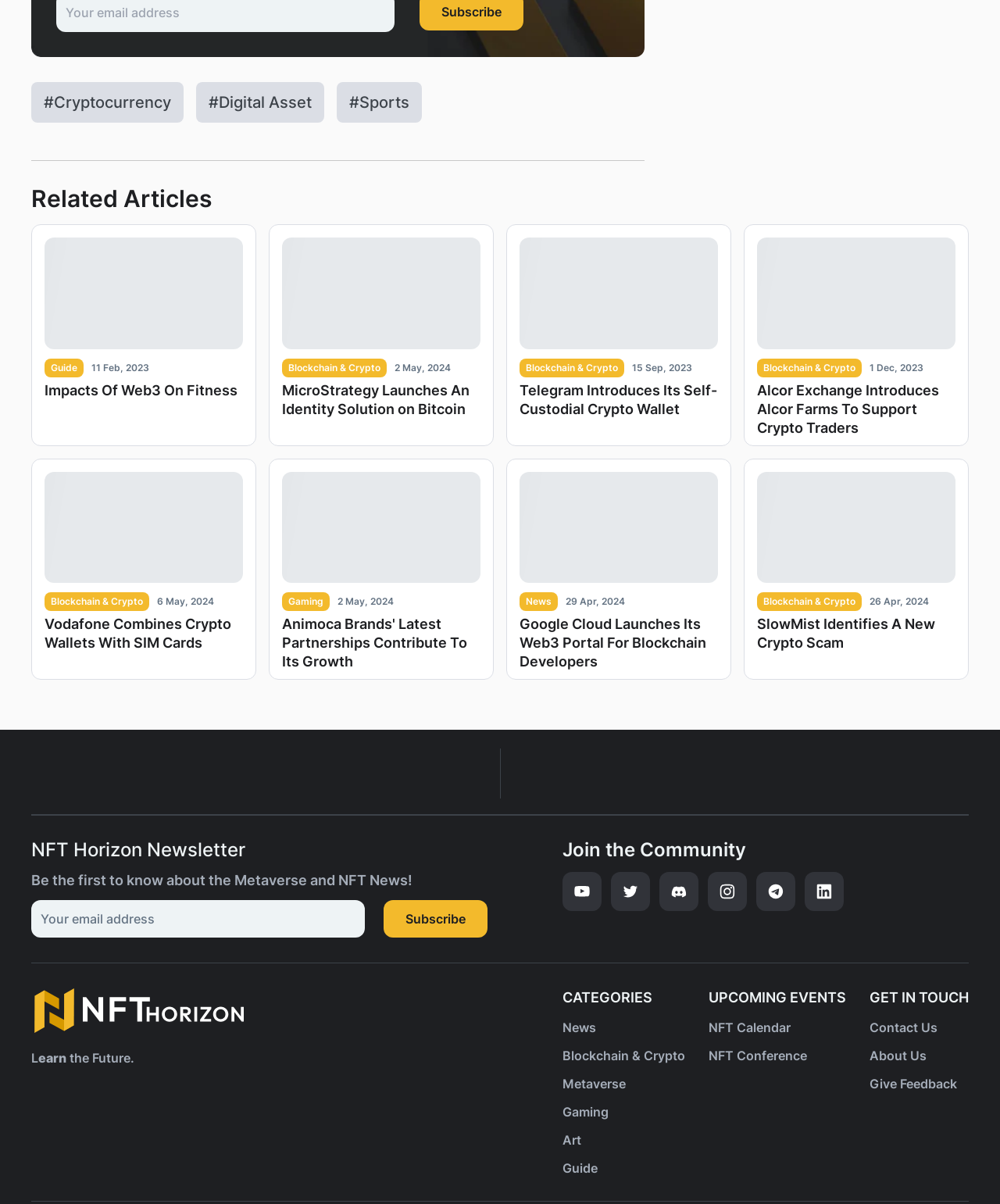Identify the bounding box coordinates for the UI element described as follows: "Subscribe". Ensure the coordinates are four float numbers between 0 and 1, formatted as [left, top, right, bottom].

[0.384, 0.748, 0.488, 0.779]